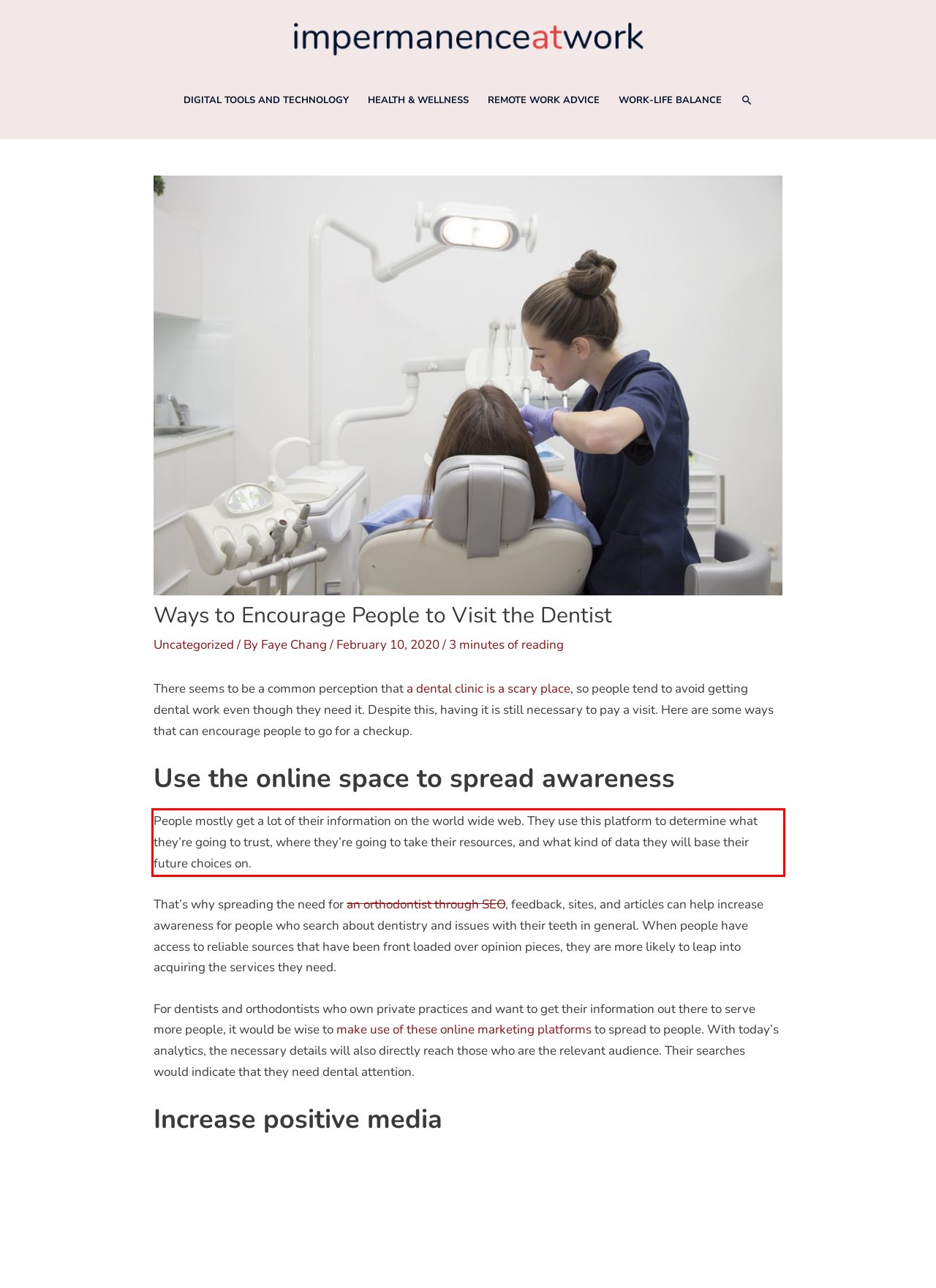You have a screenshot of a webpage with a red bounding box. Identify and extract the text content located inside the red bounding box.

People mostly get a lot of their information on the world wide web. They use this platform to determine what they’re going to trust, where they’re going to take their resources, and what kind of data they will base their future choices on.